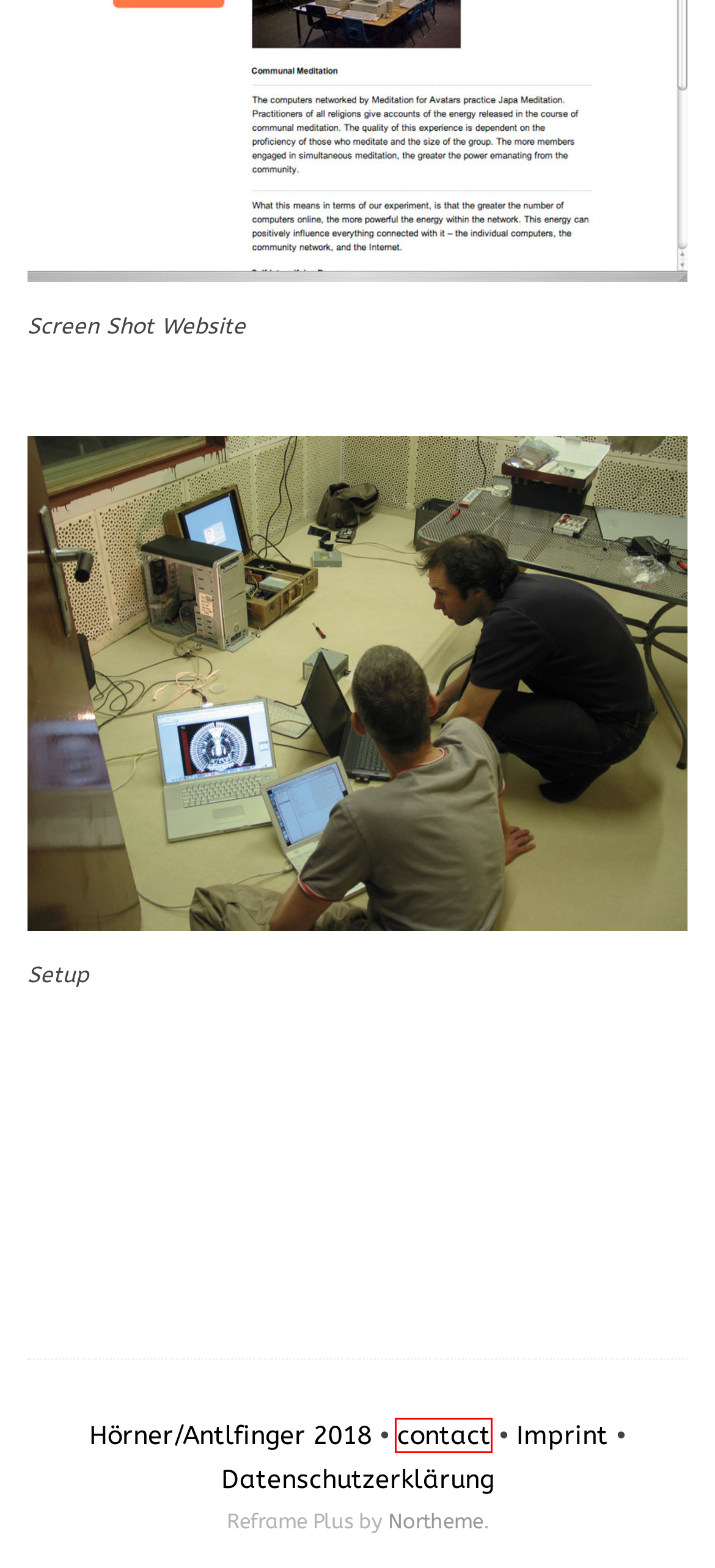Analyze the given webpage screenshot and identify the UI element within the red bounding box. Select the webpage description that best matches what you expect the new webpage to look like after clicking the element. Here are the candidates:
A. Contact Call | Hörner/Antlfinger
B. Hörner/Antlfinger | Imprint
C. Hörner/Antlfinger | CMUK
D. H/A // Human Animals
E. Hörner/Antlfinger | Datenschutzerklärung
F. Hörner/Antlfinger | Kontakt
G. Mapping Chaos | Hörner/Antlfinger
H. Hörner/Antlfinger | Texts

F